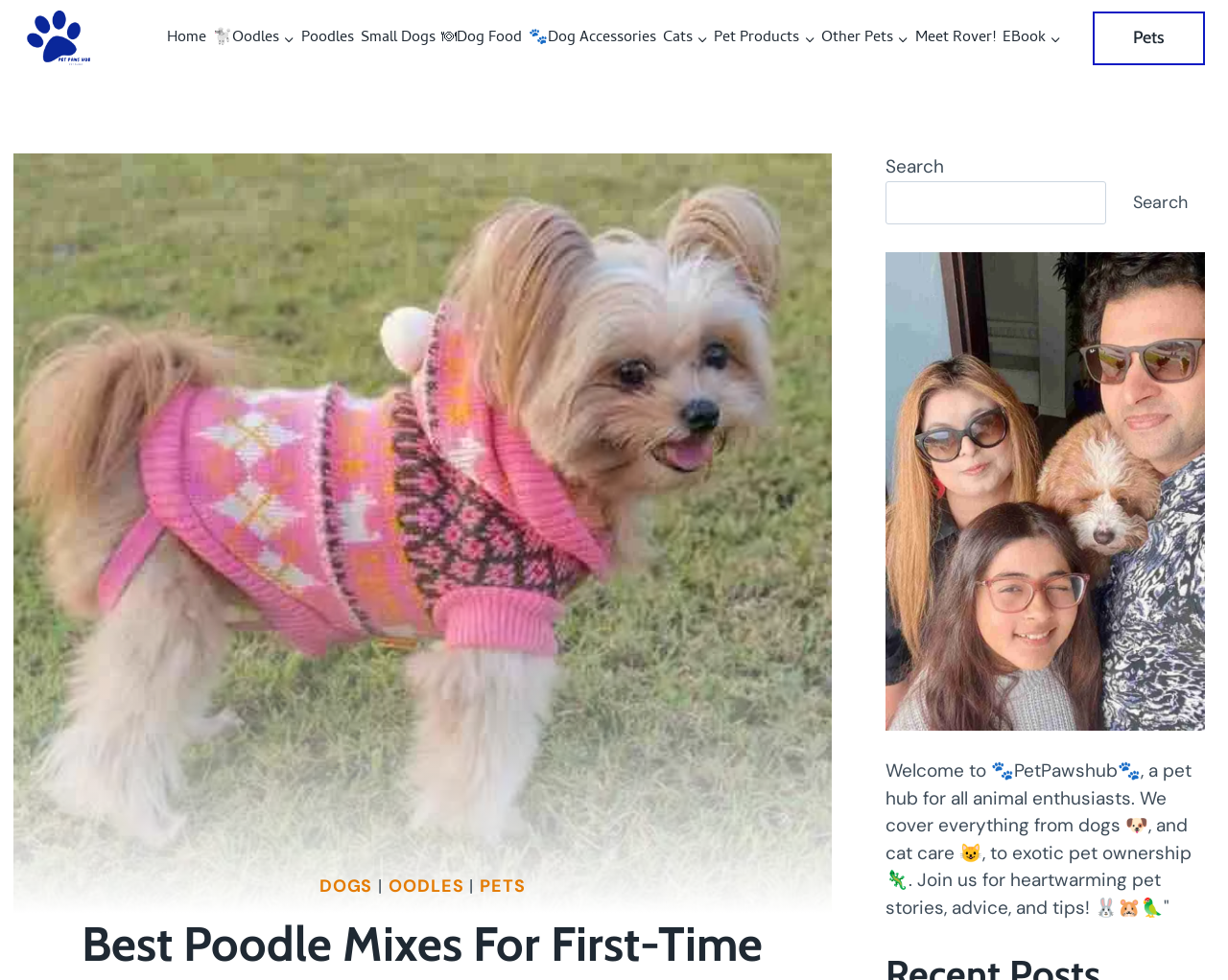Give the bounding box coordinates for the element described as: "Dogs".

[0.26, 0.892, 0.303, 0.916]